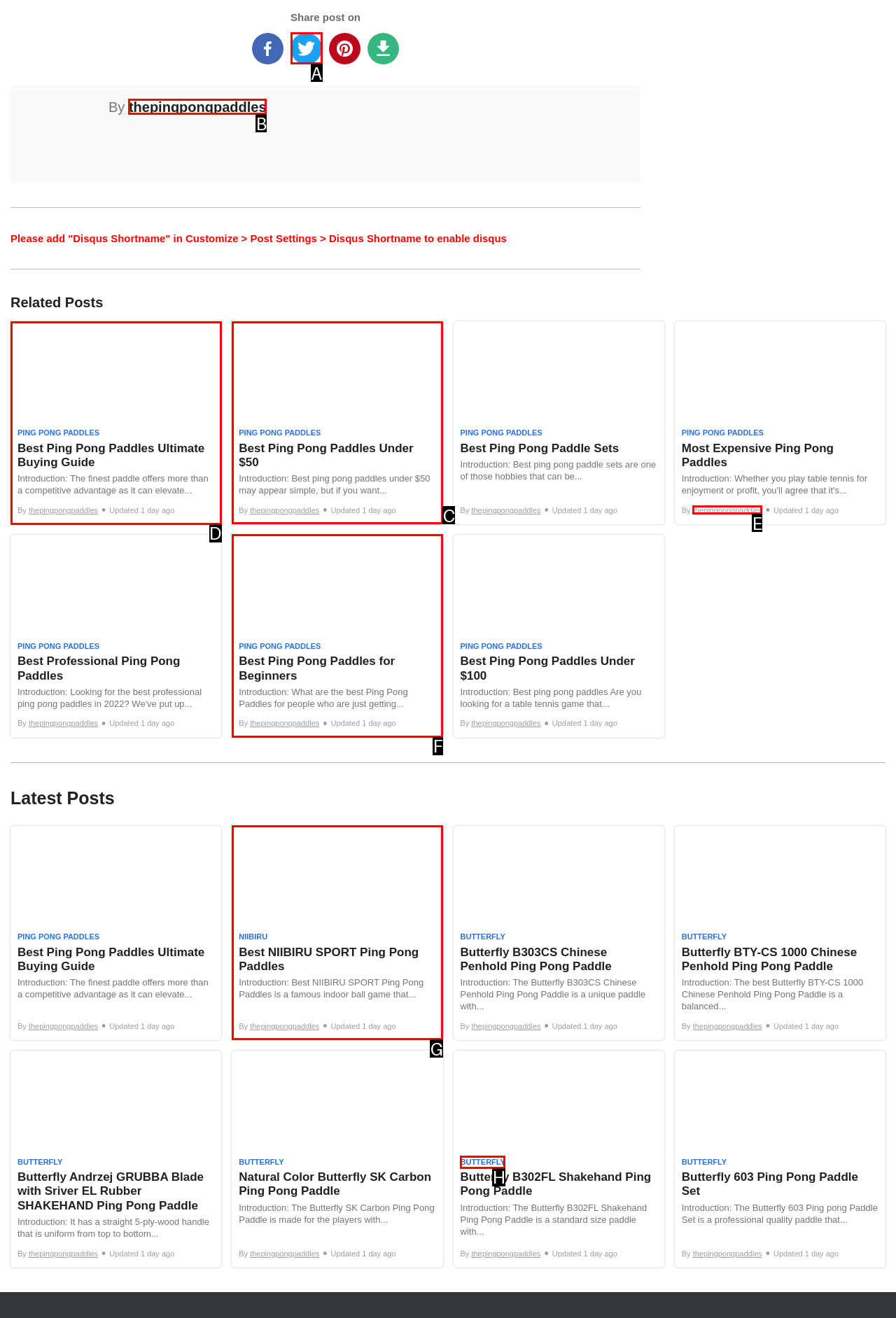Select the correct option from the given choices to perform this task: Read Best Ping Pong Paddles Ultimate Buying Guide. Provide the letter of that option.

D